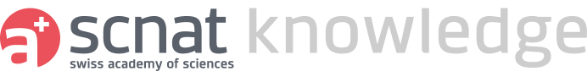Answer the following query with a single word or phrase:
What is the purpose of the SCNAT knowledge portal?

providing guidance and knowledge